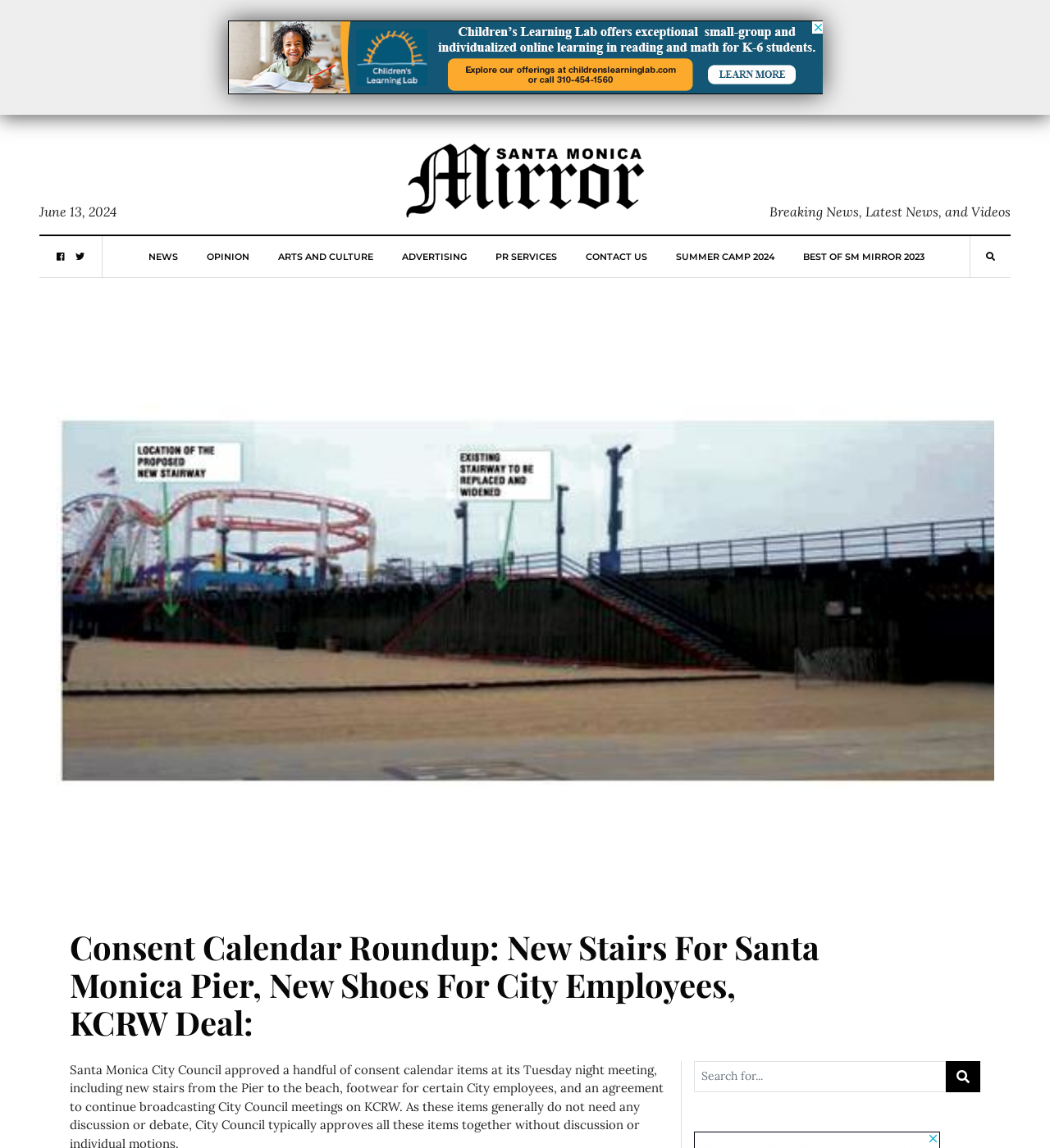Predict the bounding box of the UI element based on the description: "alt="SM Mirror"". The coordinates should be four float numbers between 0 and 1, formatted as [left, top, right, bottom].

[0.383, 0.137, 0.617, 0.172]